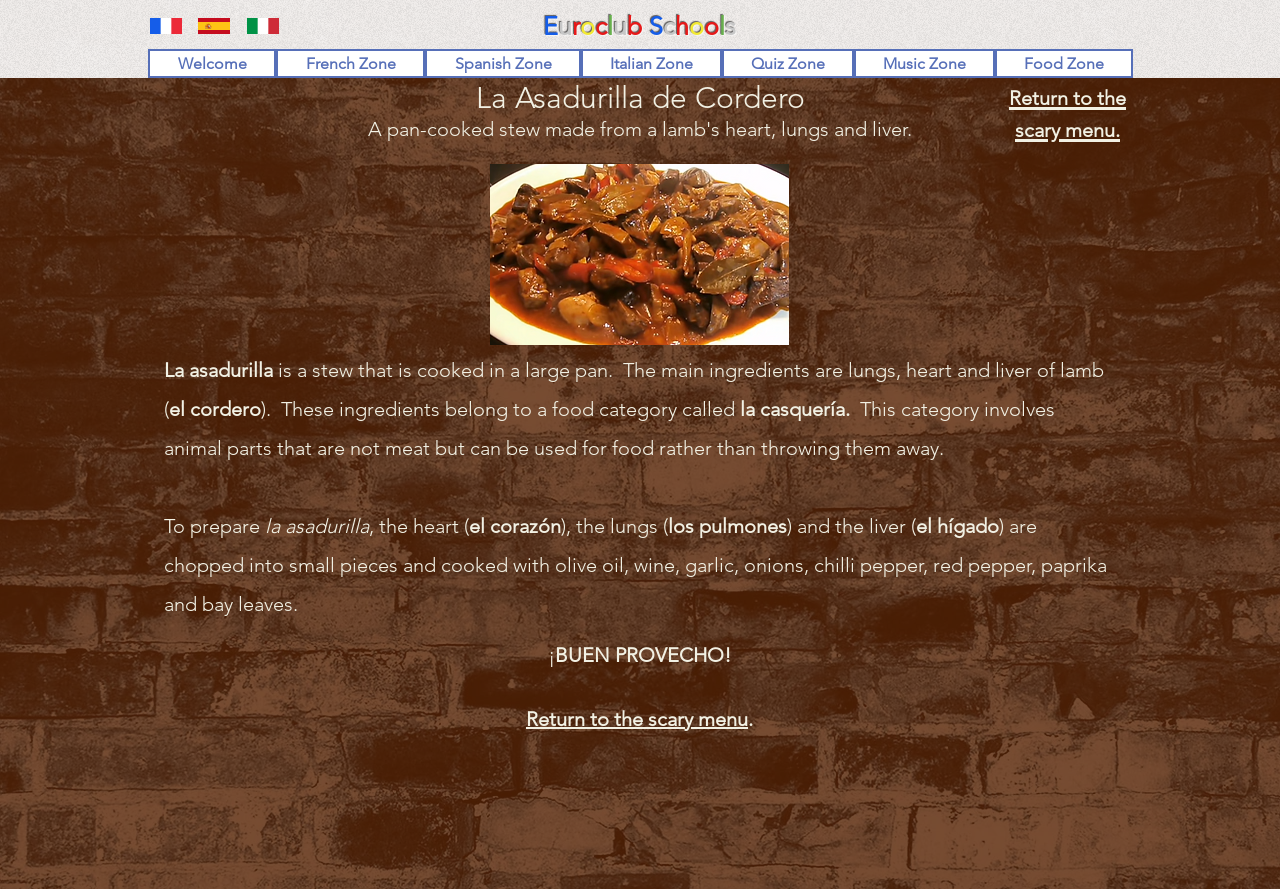Determine the bounding box coordinates of the region that needs to be clicked to achieve the task: "Go to Spanish Zone".

[0.332, 0.055, 0.454, 0.088]